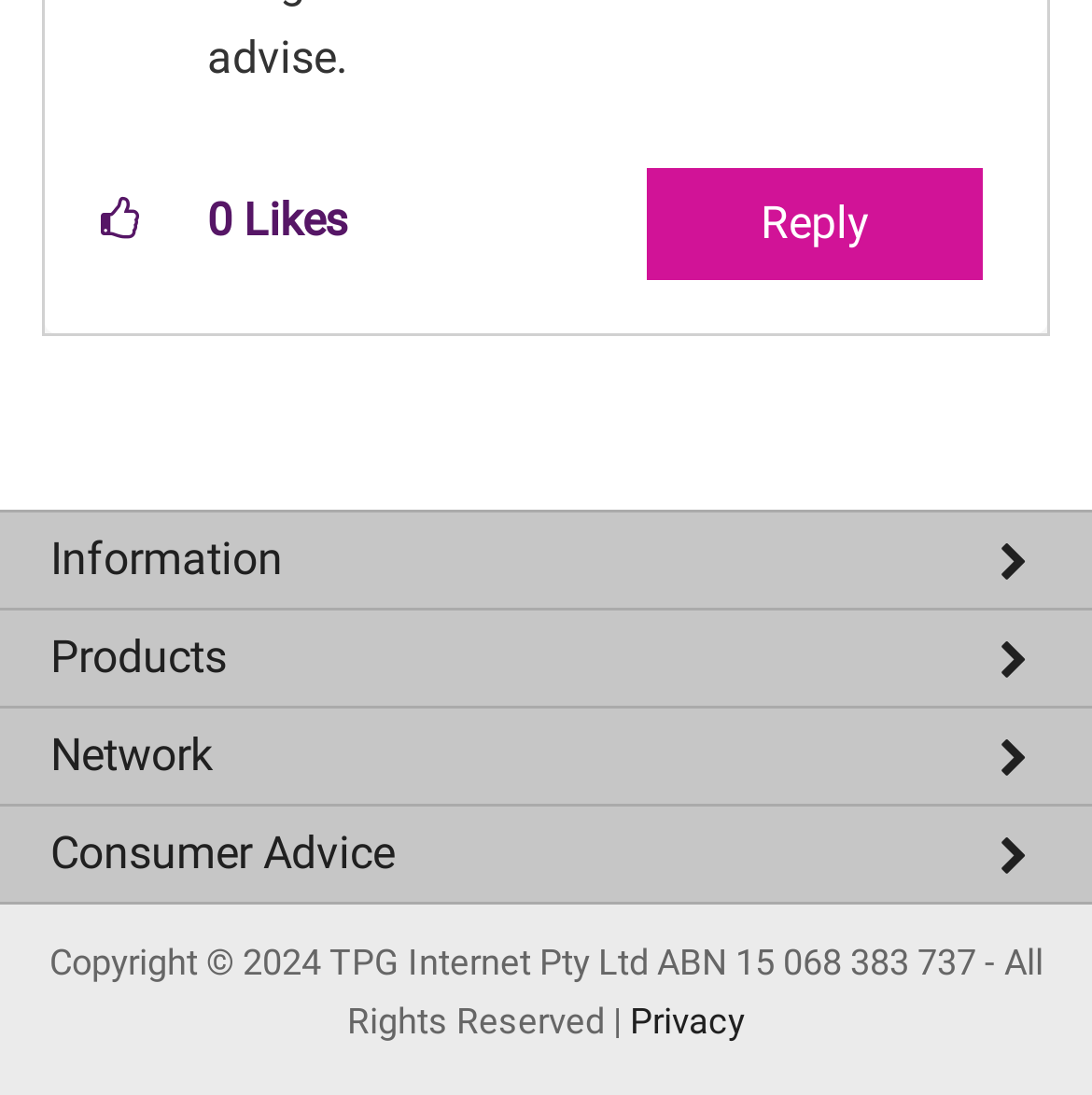Locate the bounding box of the UI element described by: "Fibre to the Building" in the given webpage screenshot.

[0.0, 0.888, 1.0, 0.969]